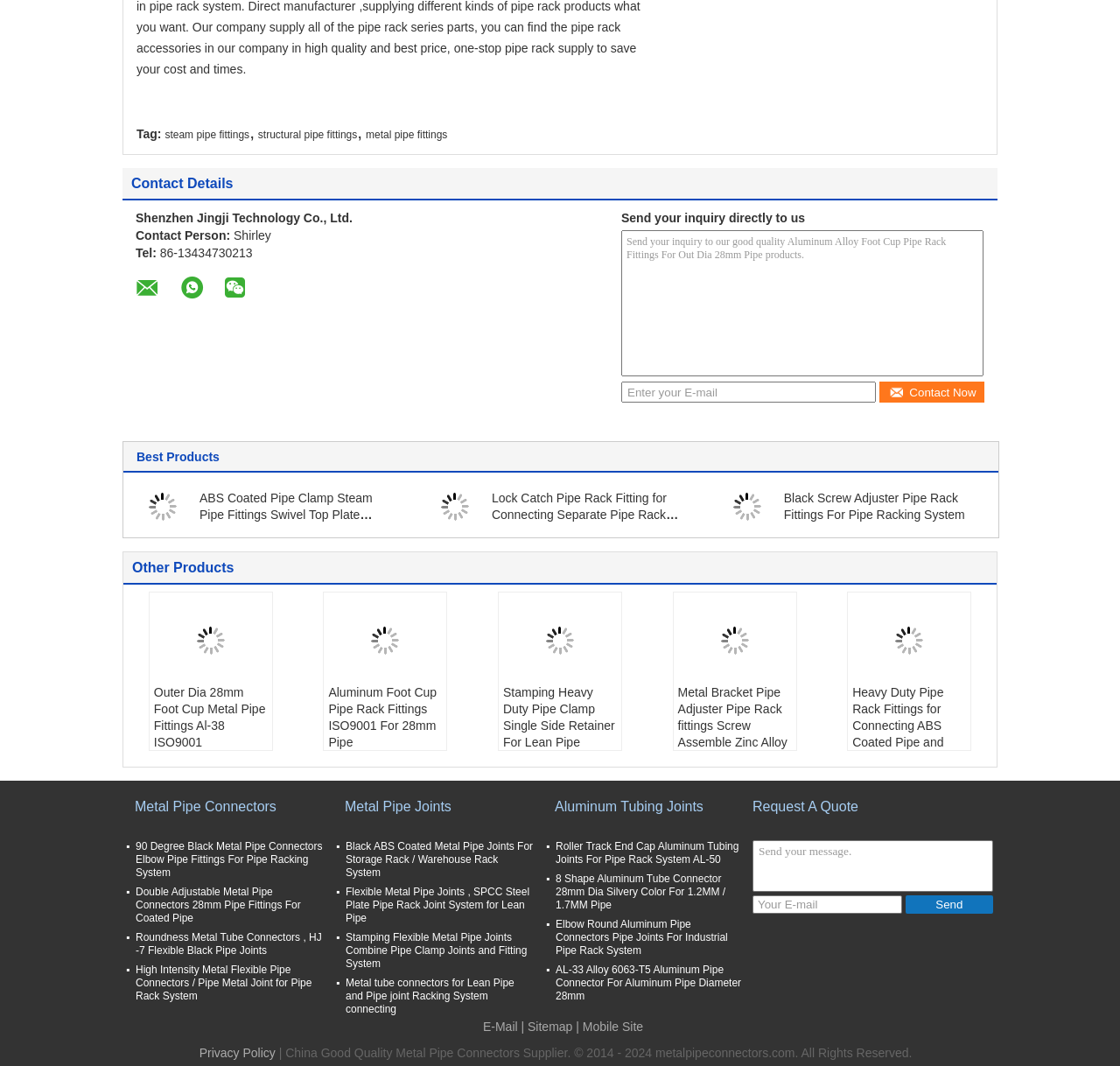Highlight the bounding box coordinates of the region I should click on to meet the following instruction: "Enter your email address".

[0.555, 0.358, 0.782, 0.378]